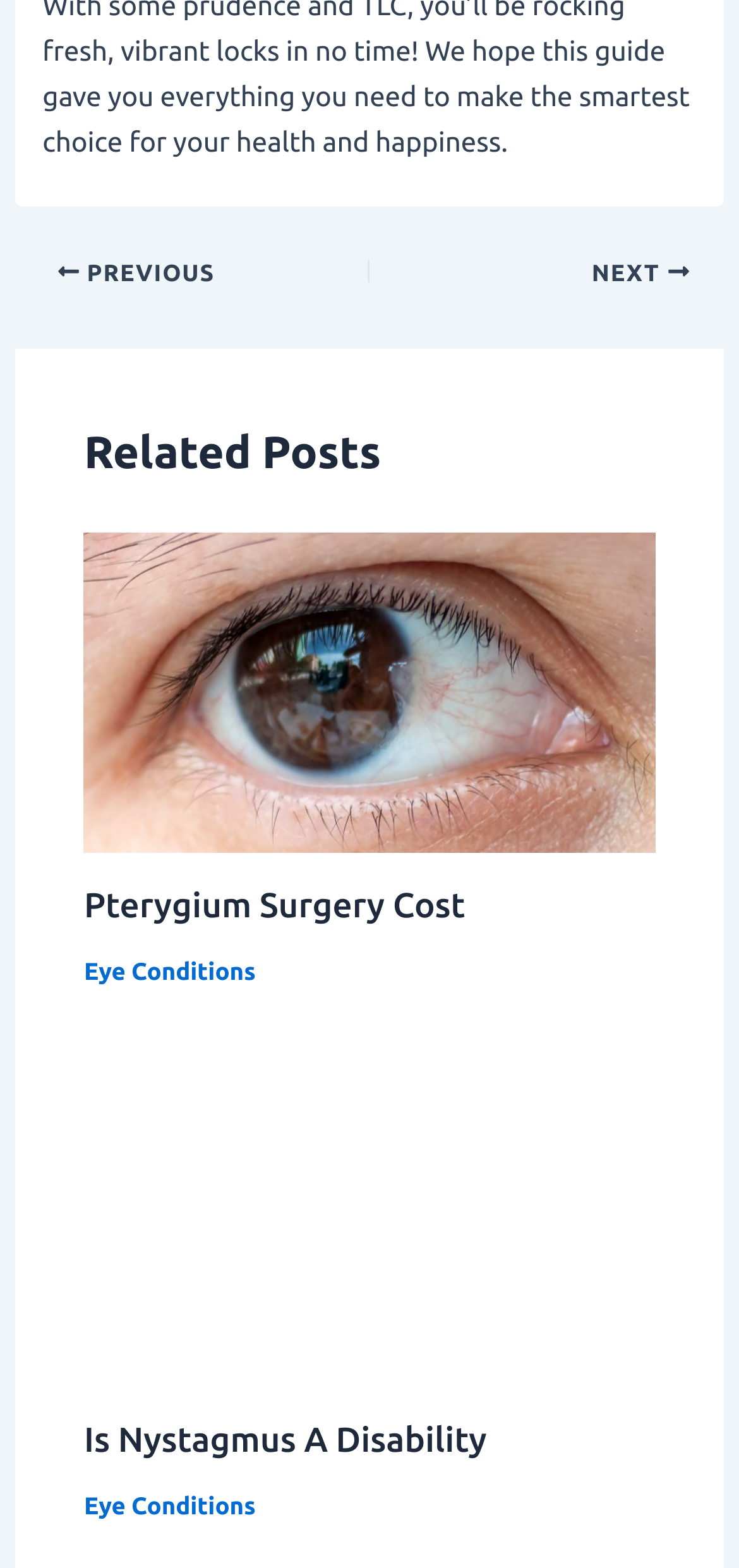Using the format (top-left x, top-left y, bottom-right x, bottom-right y), and given the element description, identify the bounding box coordinates within the screenshot: alt="Nystagmus-A-Disability"

[0.114, 0.771, 0.886, 0.791]